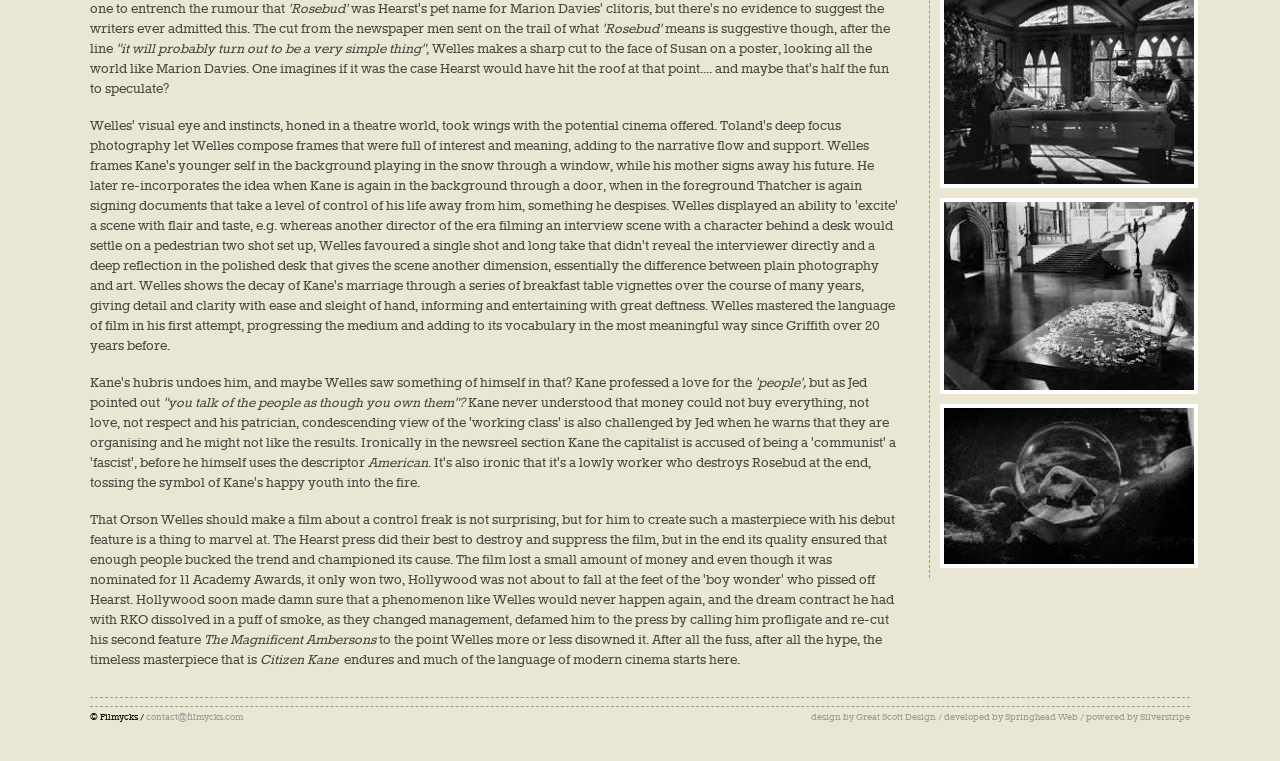Using the format (top-left x, top-left y, bottom-right x, bottom-right y), provide the bounding box coordinates for the described UI element. All values should be floating point numbers between 0 and 1: Springhead Web

[0.785, 0.936, 0.842, 0.95]